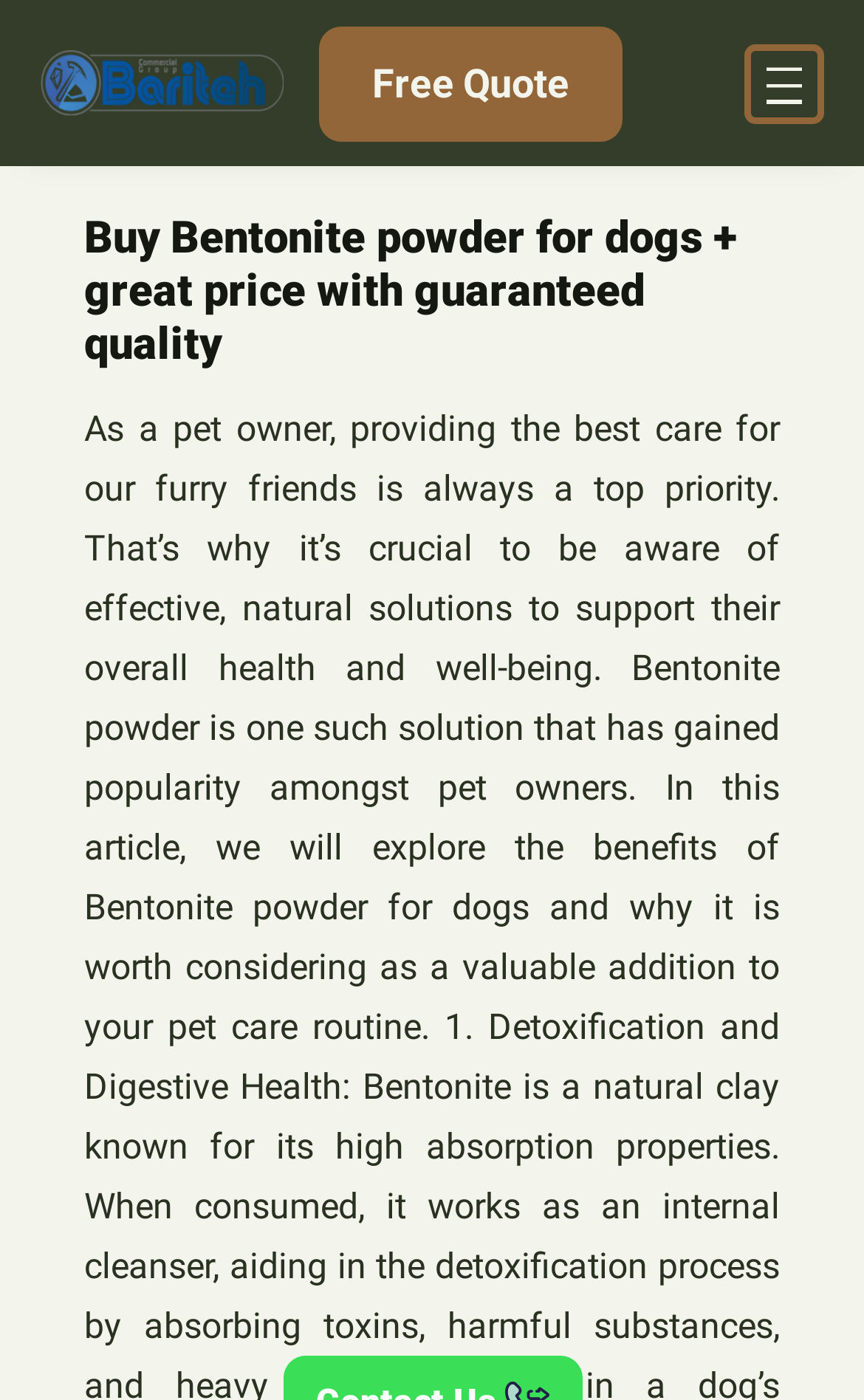Identify the bounding box for the UI element that is described as follows: "alt="Bariteh"".

[0.046, 0.008, 0.328, 0.111]